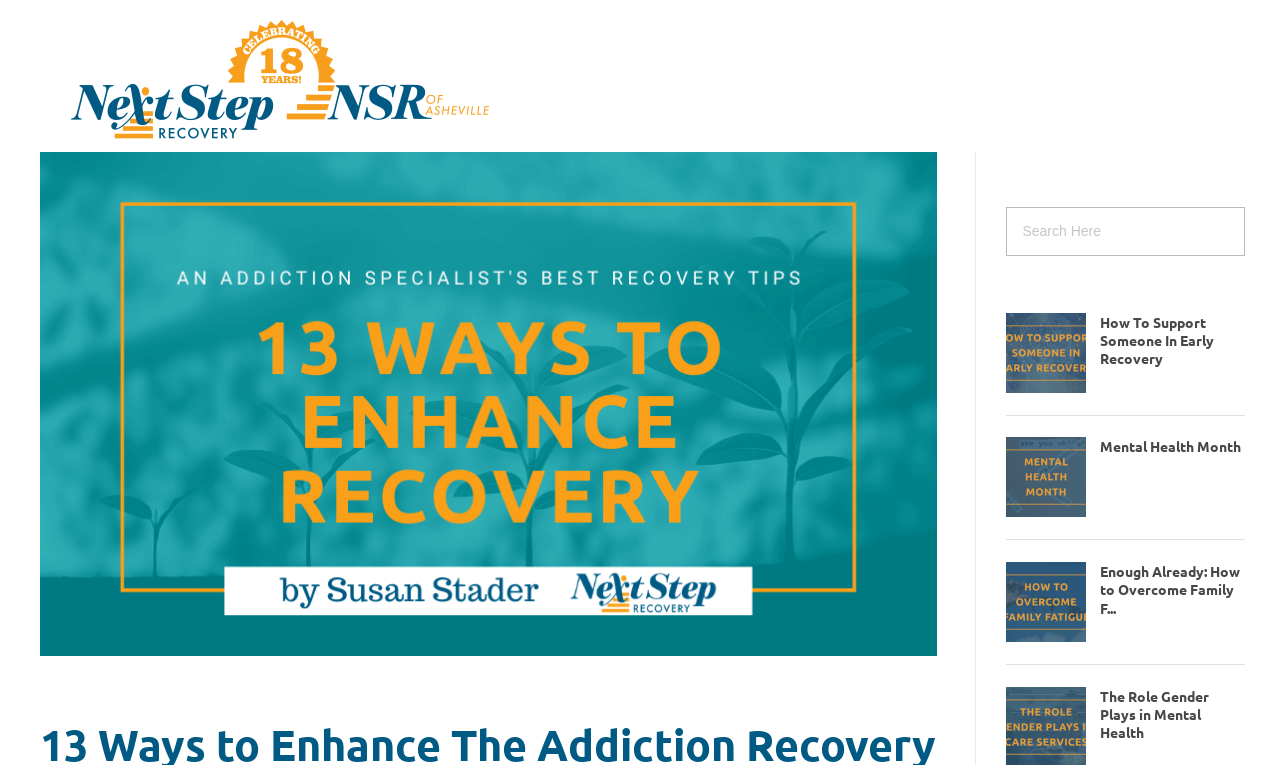How many links are in the first article?
Answer the question using a single word or phrase, according to the image.

2